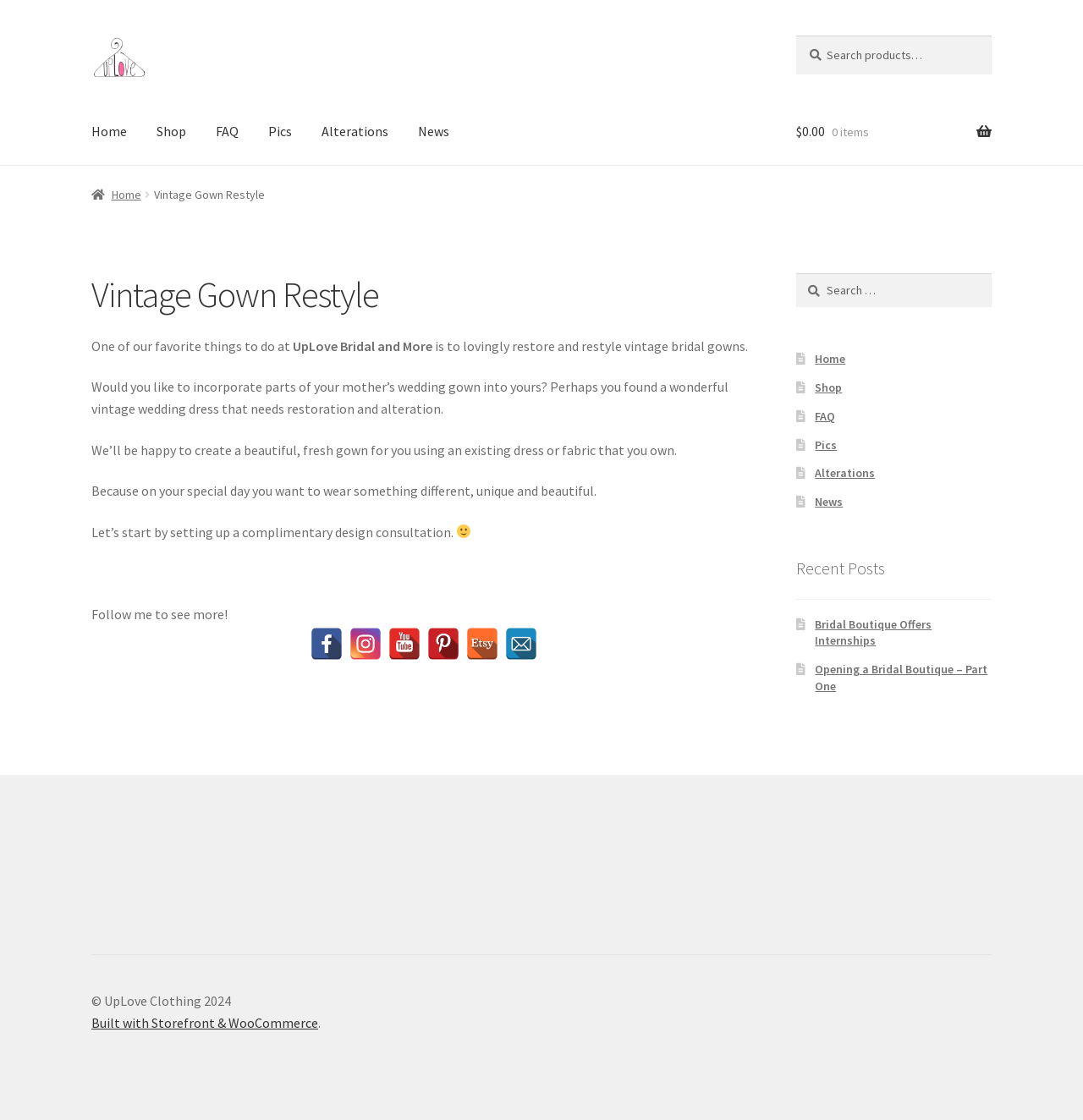Using the elements shown in the image, answer the question comprehensively: What is the topic of the latest article?

The webpage does not explicitly state the topic of the latest article. However, it does provide links to recent posts, such as 'Bridal Boutique Offers Internships' and 'Opening a Bridal Boutique – Part One', which suggest that the website may be related to the bridal industry.